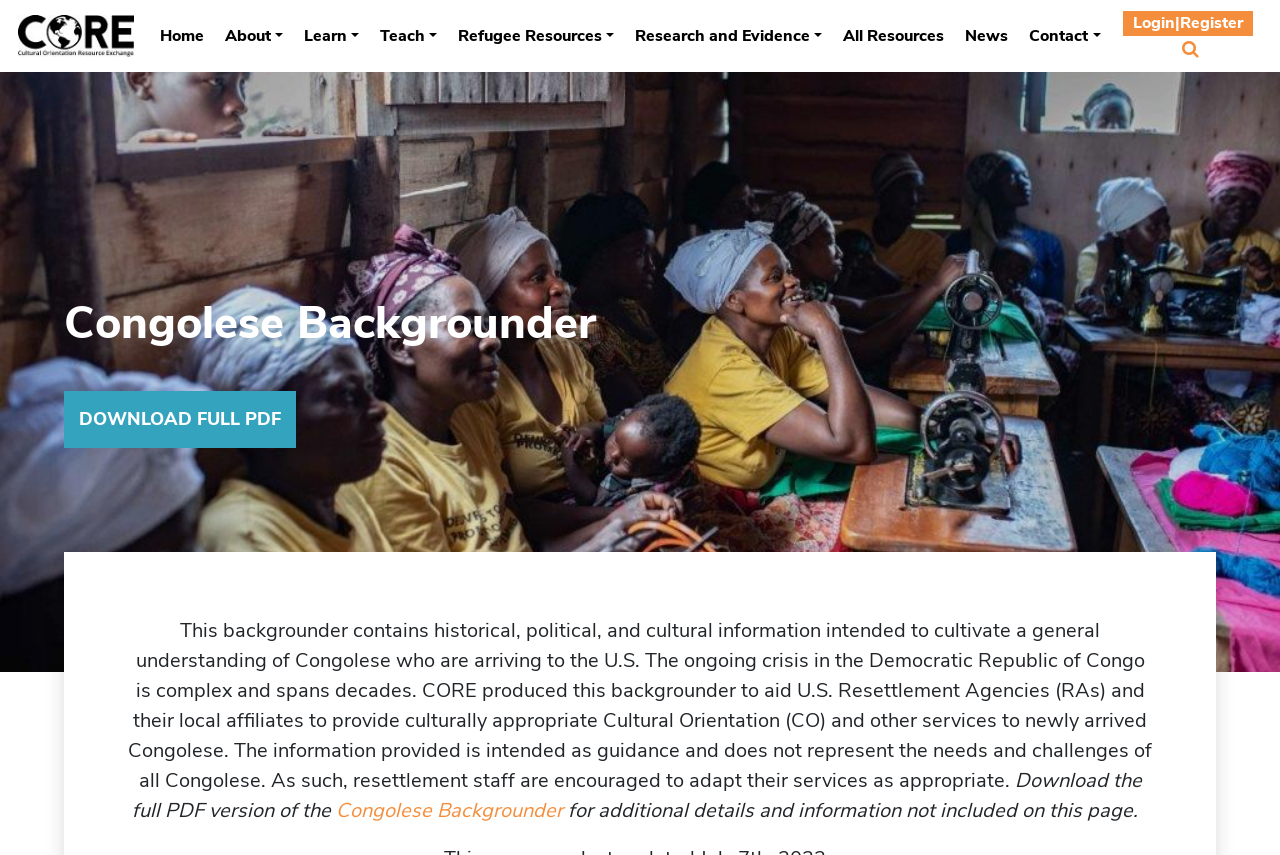Can you find the bounding box coordinates for the UI element given this description: "Second hand bookshop in London"? Provide the coordinates as four float numbers between 0 and 1: [left, top, right, bottom].

None